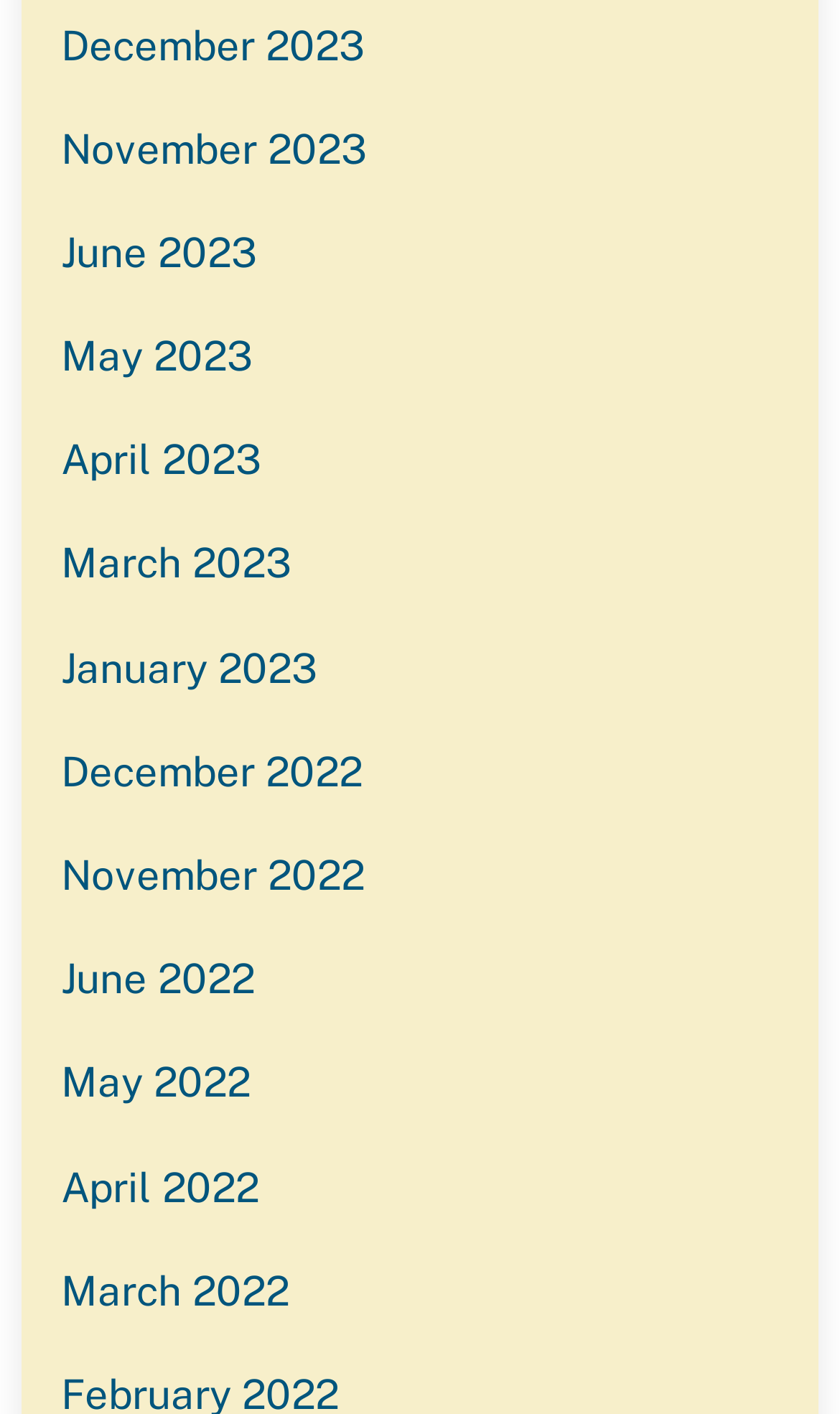How many months are listed?
Use the image to give a comprehensive and detailed response to the question.

I counted the number of links on the webpage, each representing a month, and found 12 links, ranging from December 2023 to March 2022.